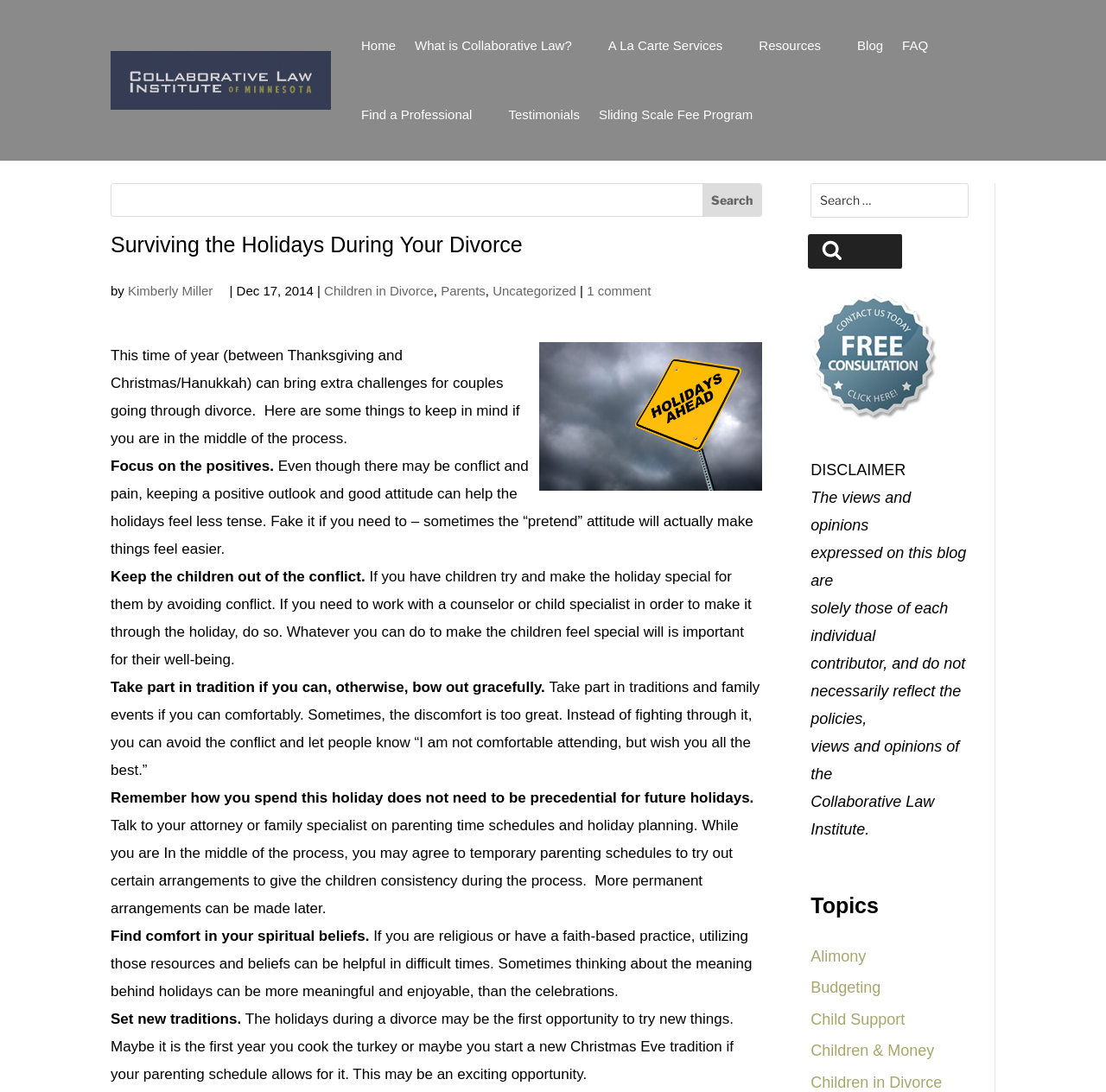Who is the author of the blog post?
Make sure to answer the question with a detailed and comprehensive explanation.

I found the answer by looking at the link element with the text 'Kimberly Miller' which is the author's name.